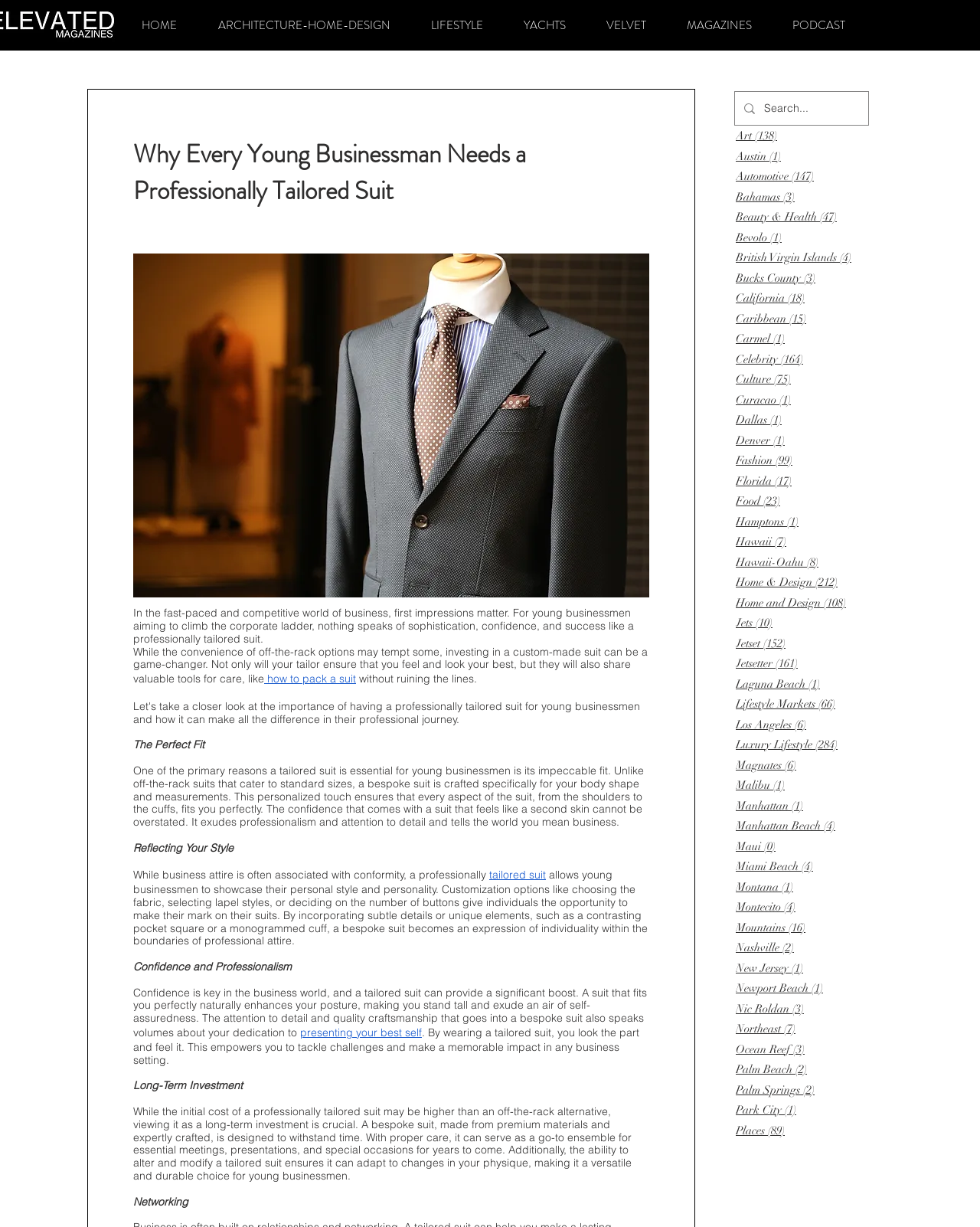Locate the bounding box coordinates of the clickable area to execute the instruction: "Click on the 'HOME' link". Provide the coordinates as four float numbers between 0 and 1, represented as [left, top, right, bottom].

[0.123, 0.012, 0.202, 0.029]